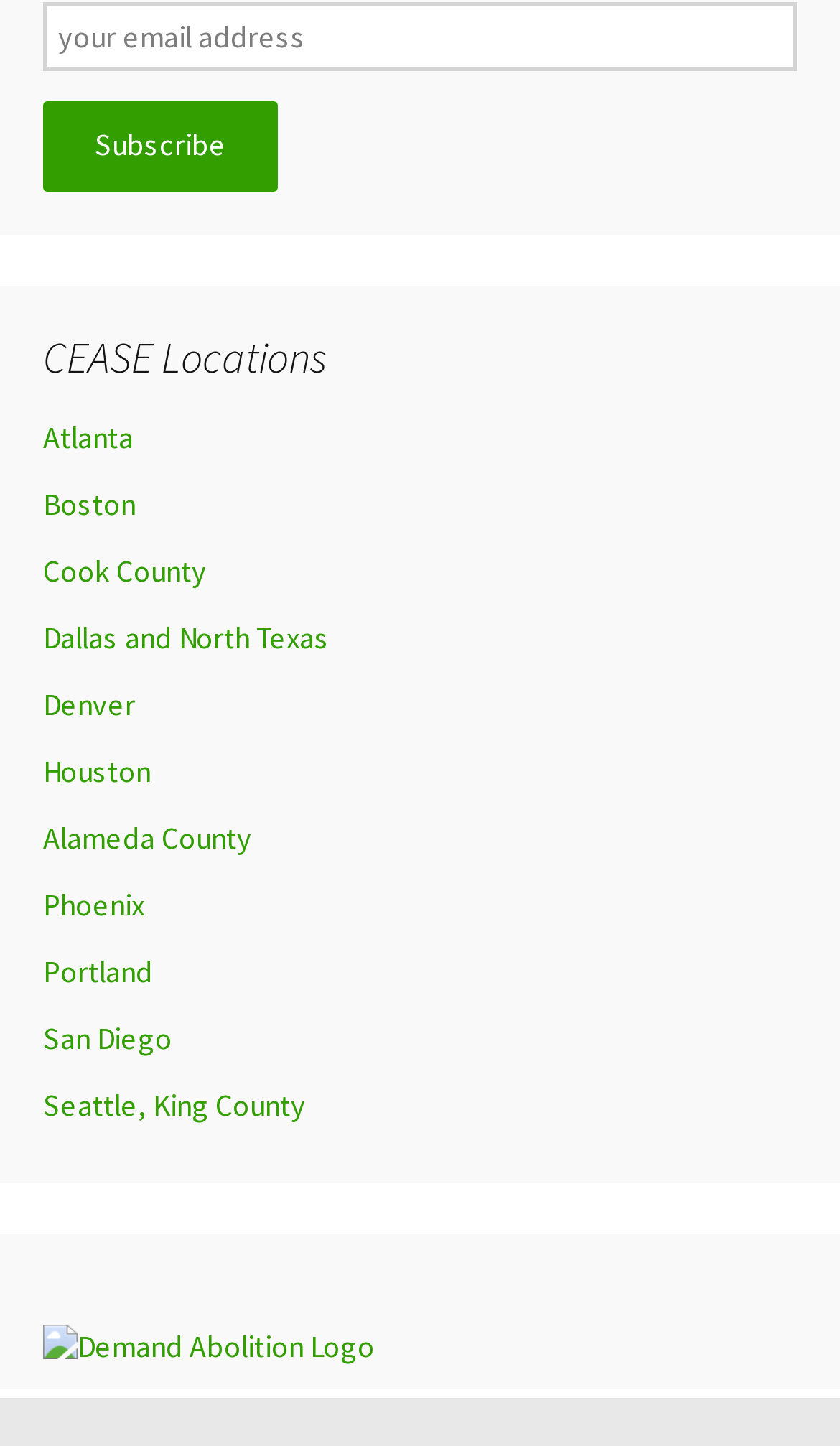What is the logo at the bottom of the webpage?
From the image, respond with a single word or phrase.

Demand Abolition Logo